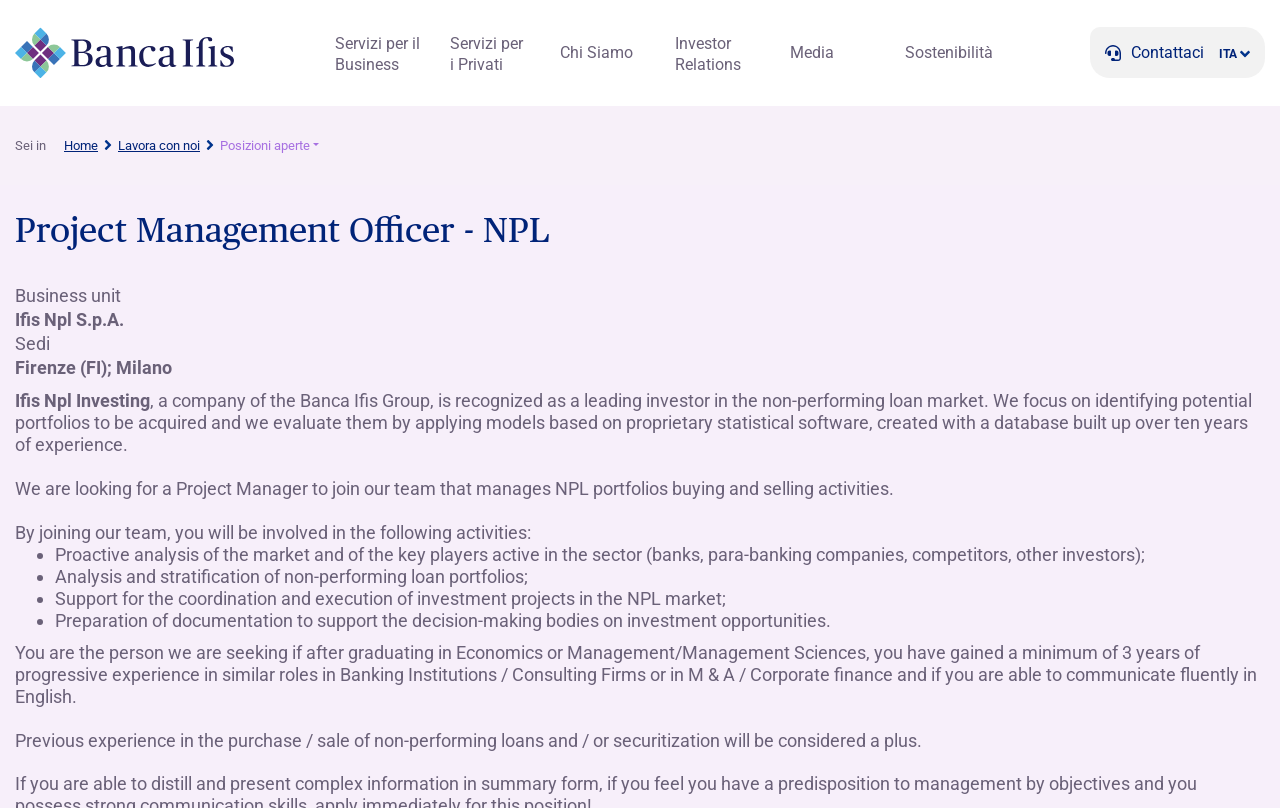Please identify the bounding box coordinates of the element I need to click to follow this instruction: "Contact us".

[0.863, 0.05, 0.941, 0.08]